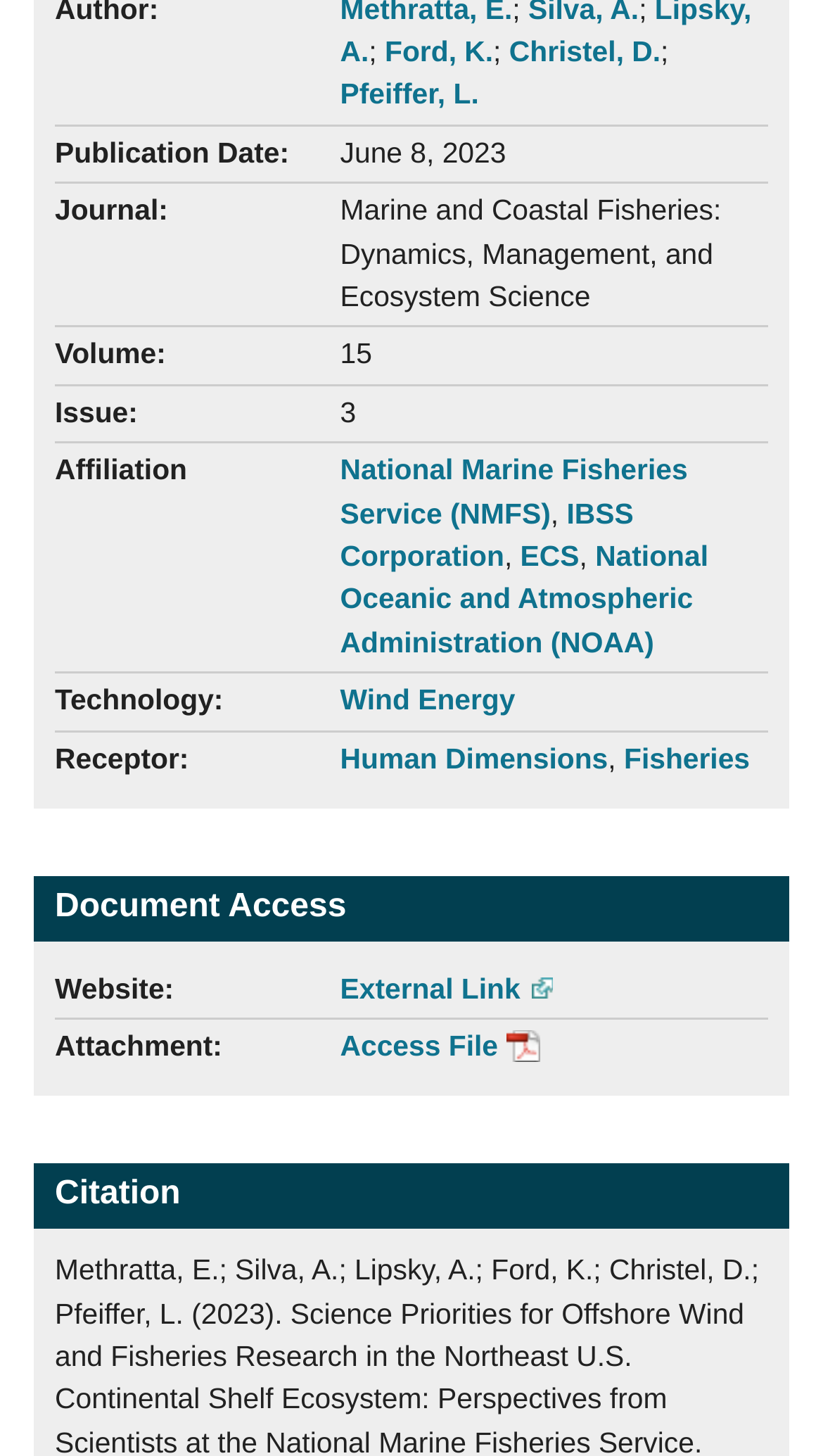What is the technology mentioned in the journal?
From the image, respond using a single word or phrase.

Wind Energy